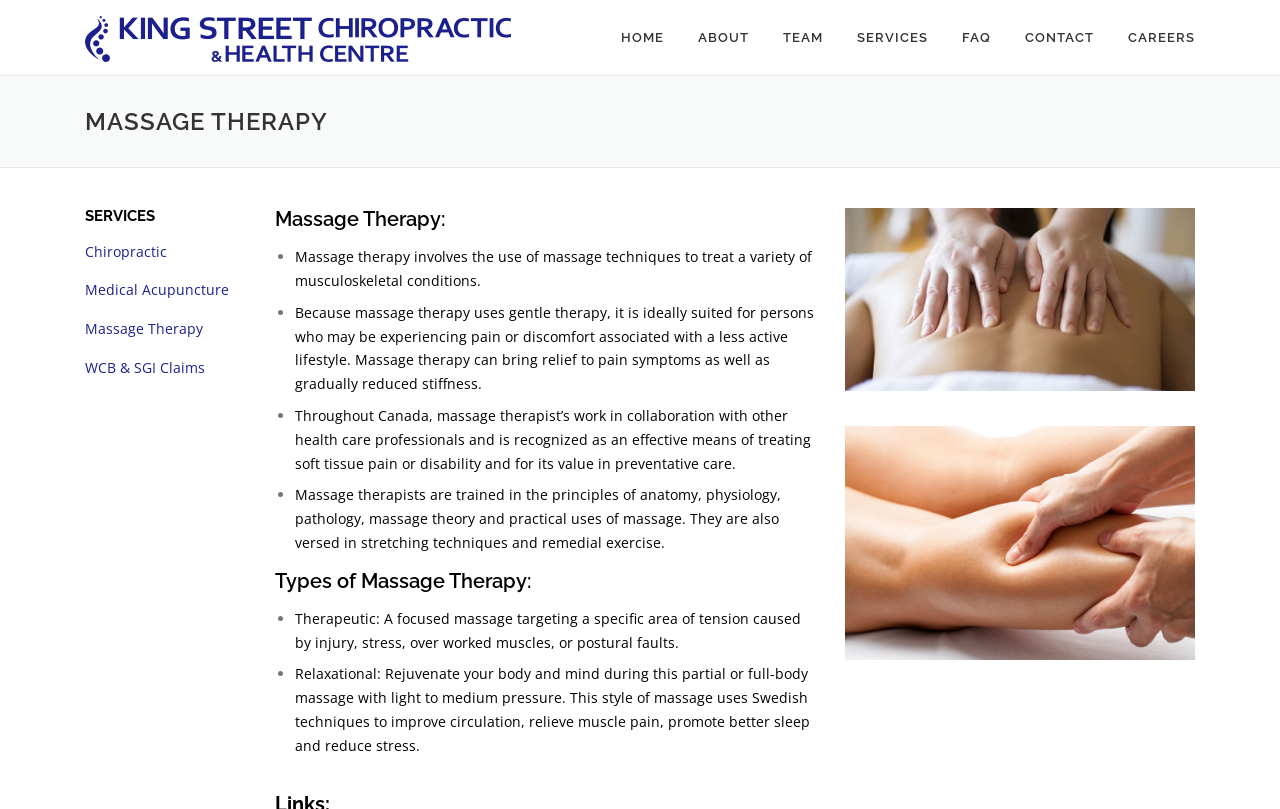Pinpoint the bounding box coordinates of the clickable element to carry out the following instruction: "View the CONTACT page."

[0.788, 0.0, 0.868, 0.093]